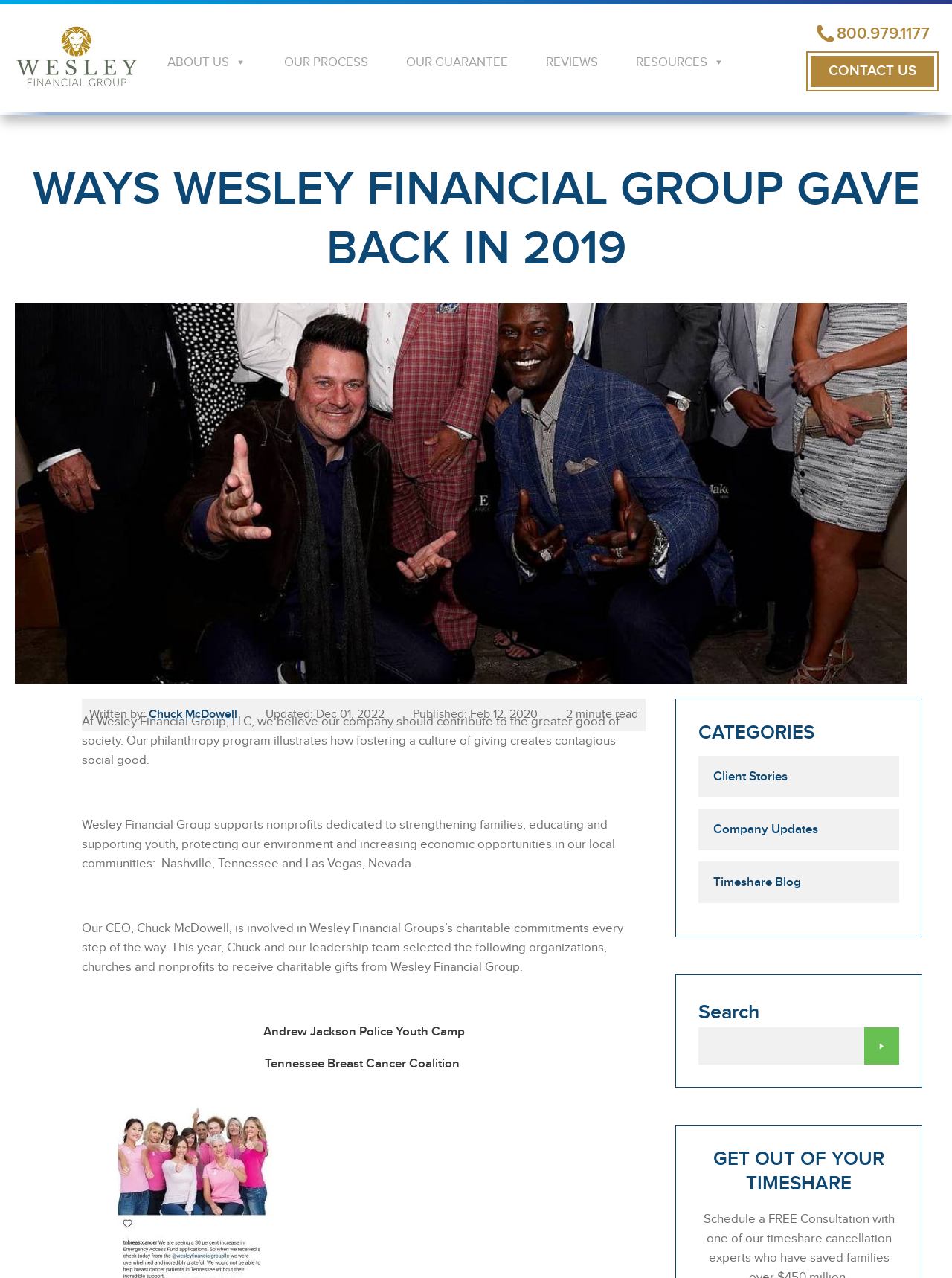Using floating point numbers between 0 and 1, provide the bounding box coordinates in the format (top-left x, top-left y, bottom-right x, bottom-right y). Locate the UI element described here: 800.979.1177

[0.856, 0.017, 0.977, 0.036]